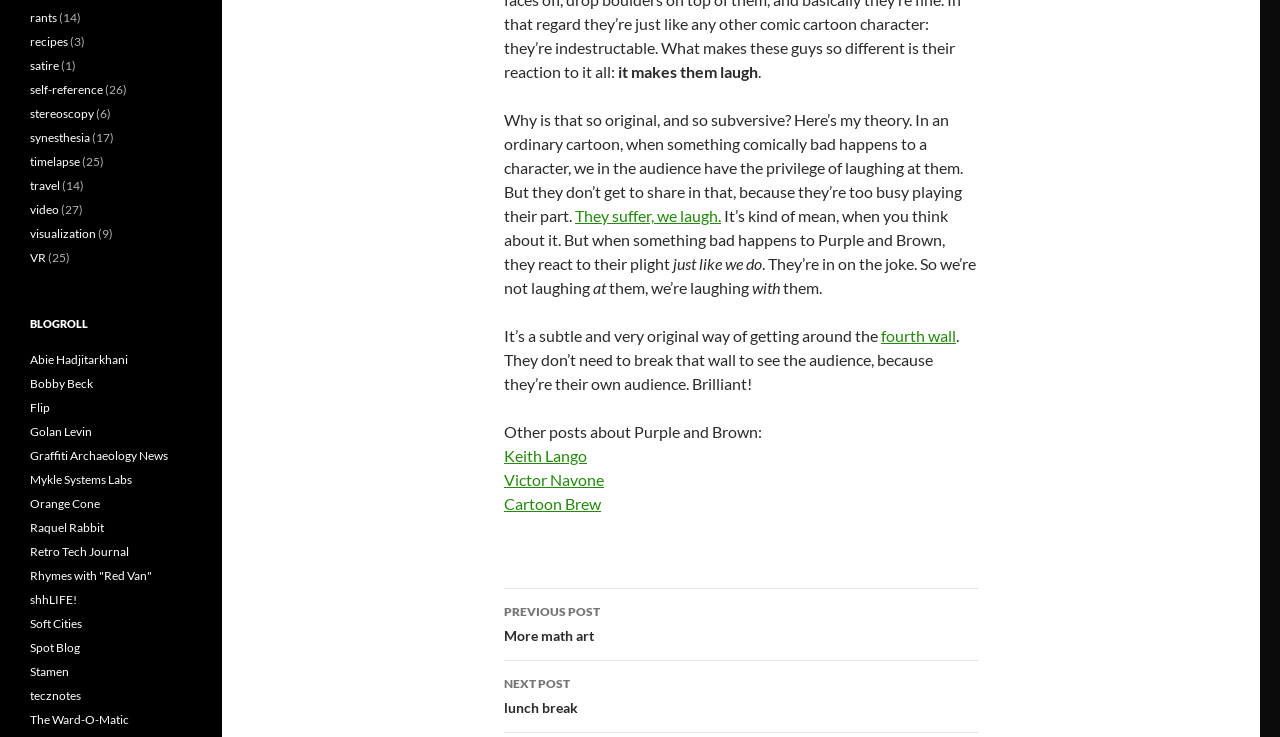What is the title of the previous post?
Please provide a detailed and comprehensive answer to the question.

The title of the previous post can be found by looking at the 'Post navigation' section, which has a link 'PREVIOUS POST More math art' with coordinates [0.394, 0.799, 0.764, 0.897].